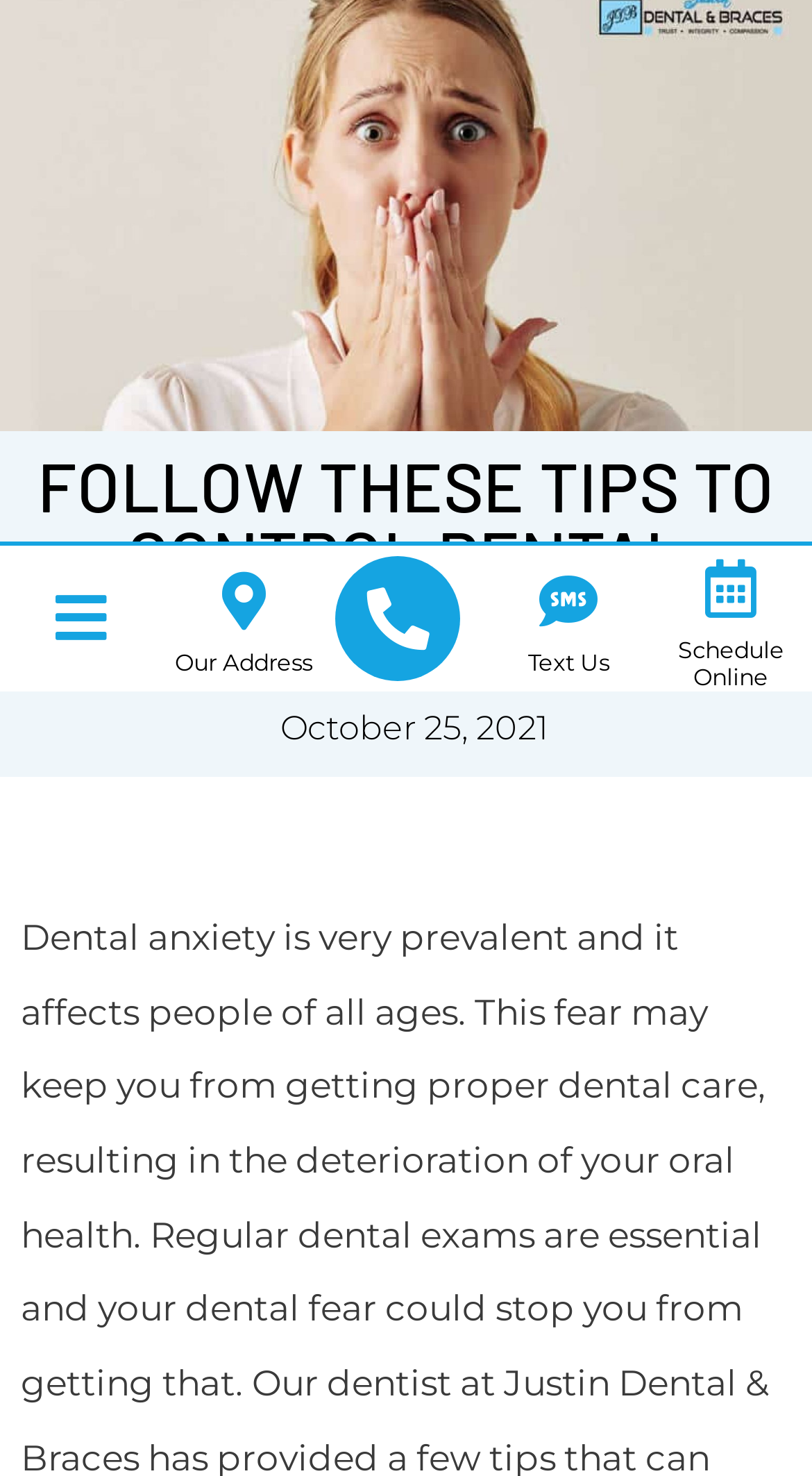Bounding box coordinates are to be given in the format (top-left x, top-left y, bottom-right x, bottom-right y). All values must be floating point numbers between 0 and 1. Provide the bounding box coordinate for the UI element described as: aria-label="Menu"

[0.017, 0.375, 0.183, 0.463]